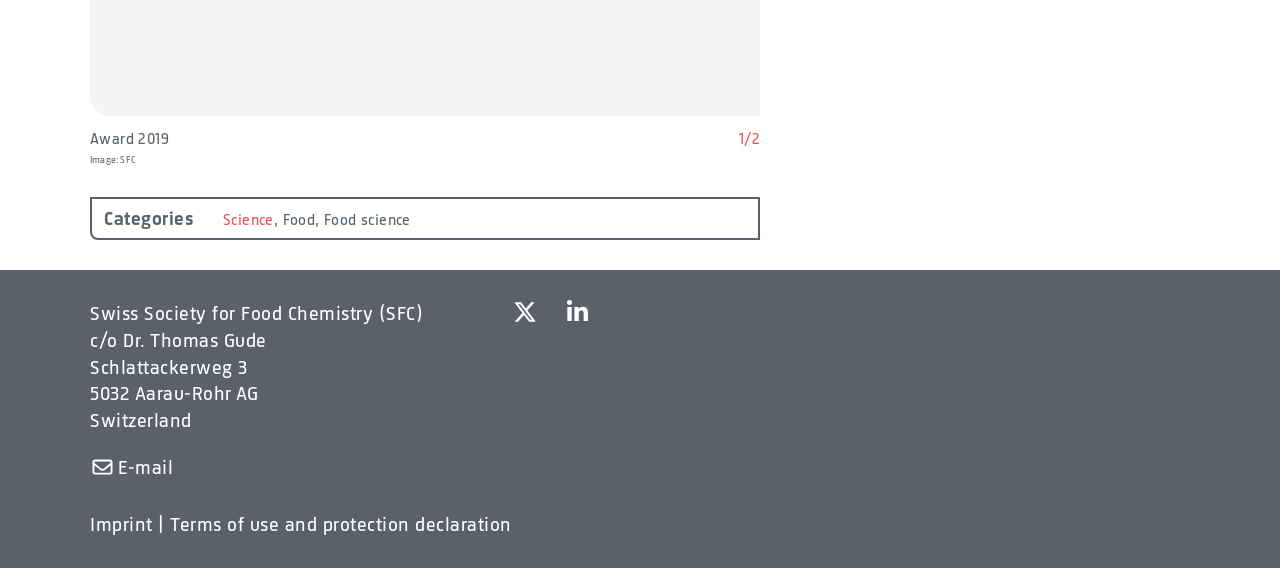Identify the bounding box coordinates for the UI element mentioned here: "Imprint". Provide the coordinates as four float values between 0 and 1, i.e., [left, top, right, bottom].

[0.07, 0.901, 0.119, 0.944]